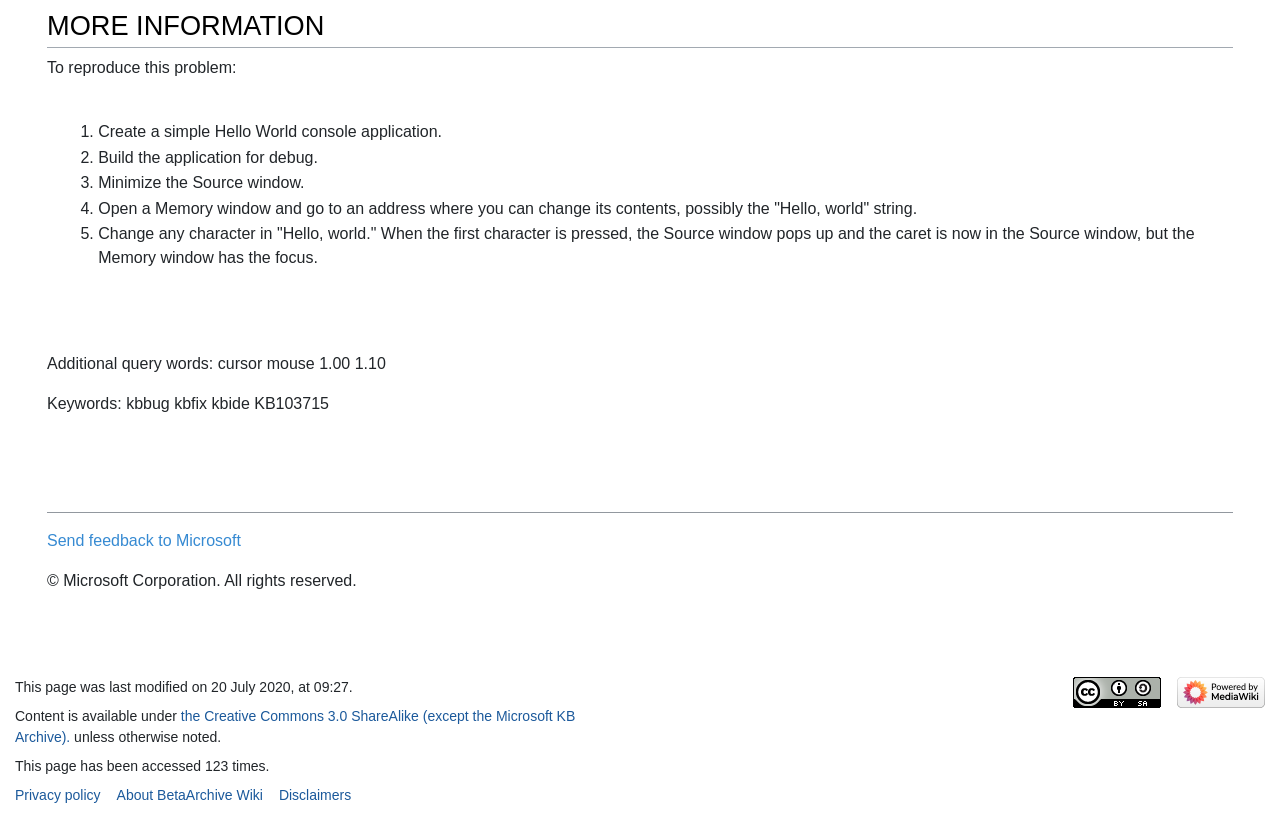What is the copyright information provided on the webpage?
Please give a detailed and thorough answer to the question, covering all relevant points.

The copyright information provided on the webpage states that the content is owned by Microsoft Corporation, with all rights reserved, as indicated by the copyright symbol and the company name.